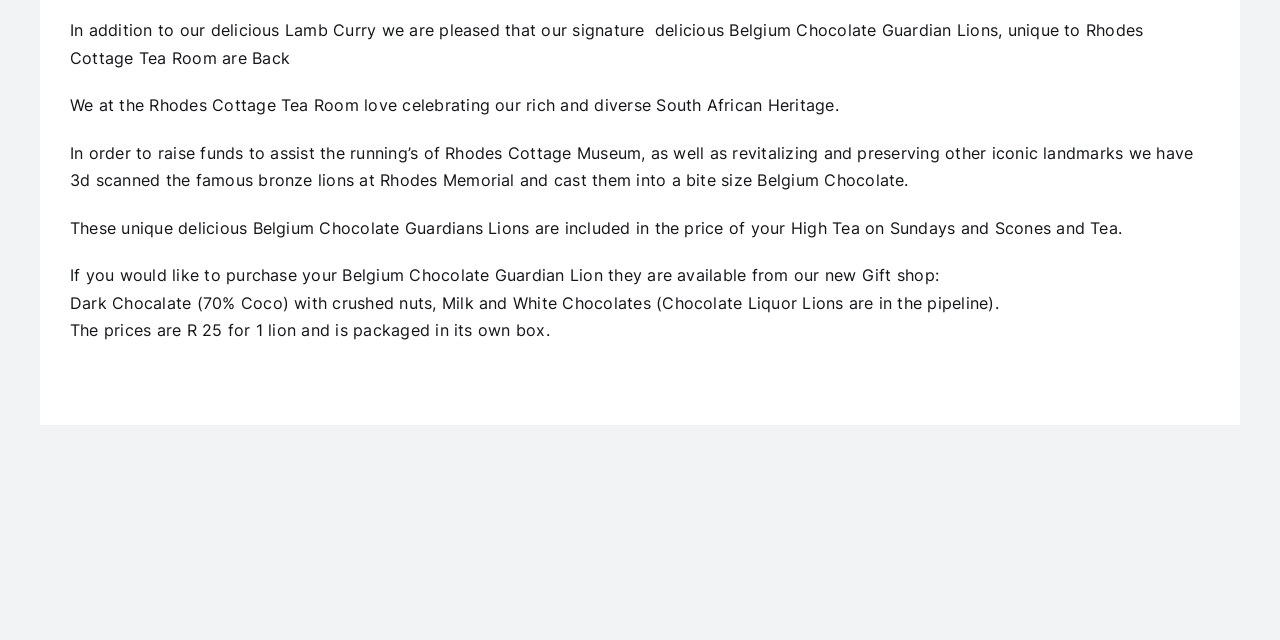Identify the bounding box of the UI element that matches this description: "Go to Top".

[0.904, 0.945, 0.941, 1.0]